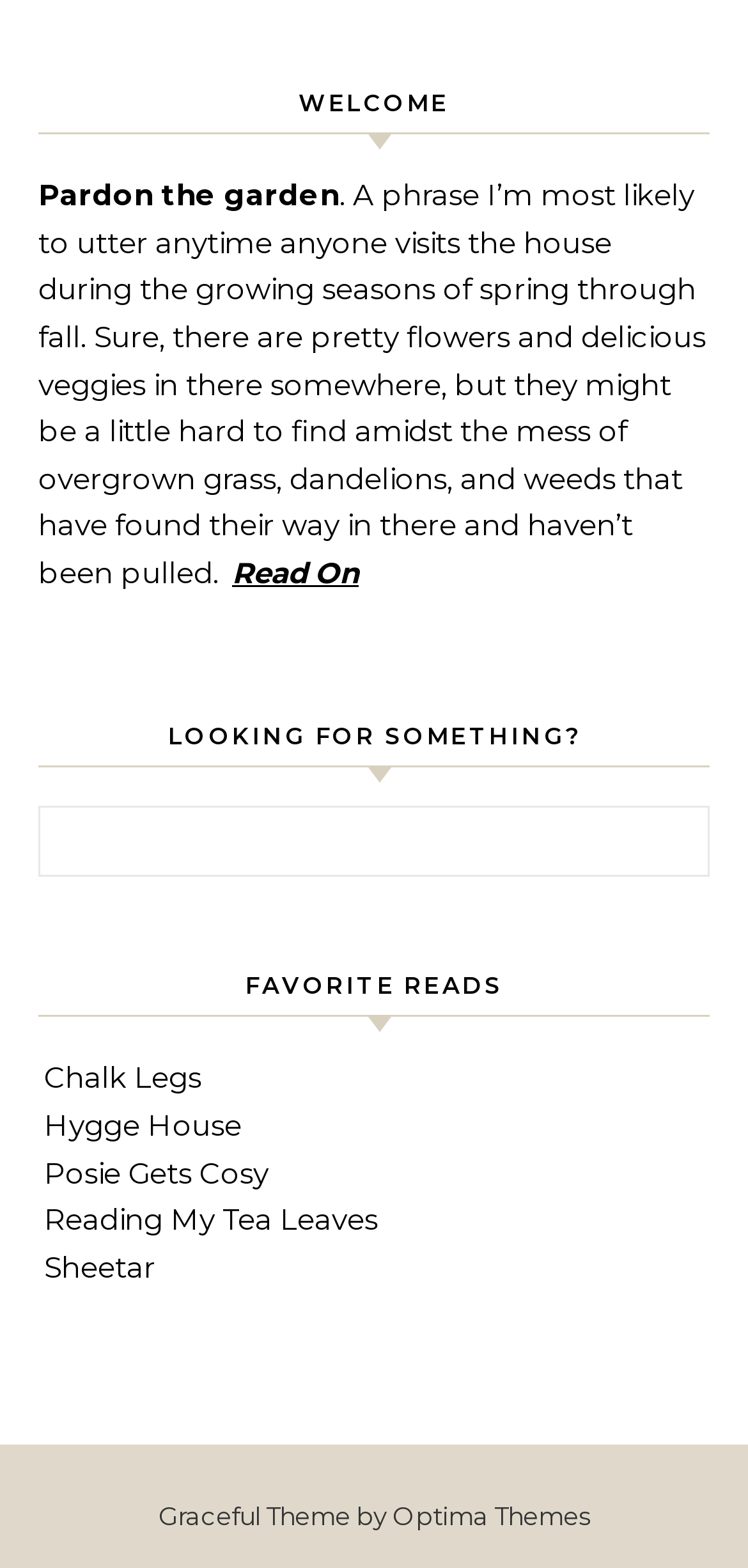Determine the bounding box coordinates of the element that should be clicked to execute the following command: "Visit 'Optima Themes'".

[0.524, 0.957, 0.788, 0.977]